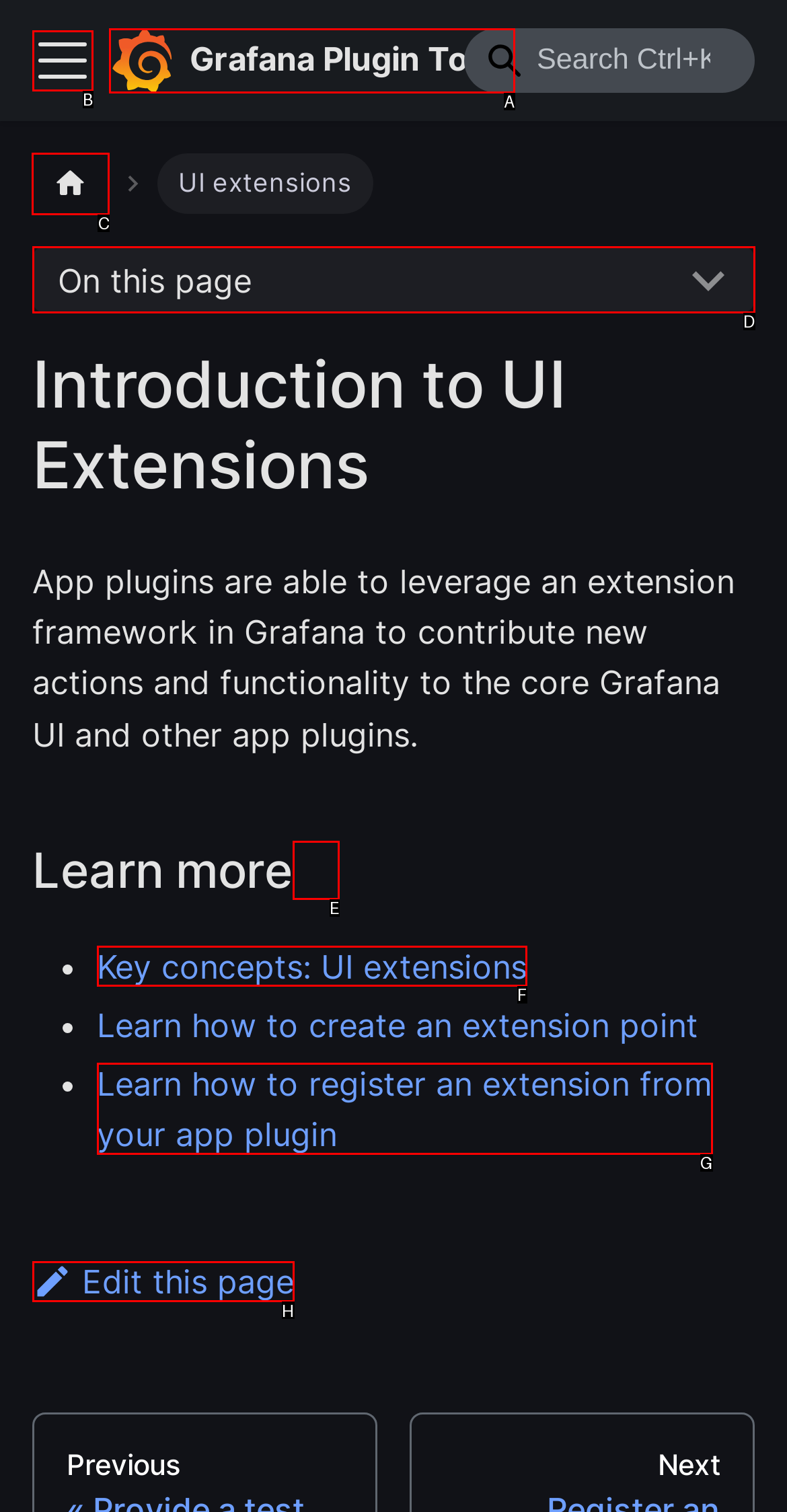Determine which UI element I need to click to achieve the following task: Go to home page Provide your answer as the letter of the selected option.

C